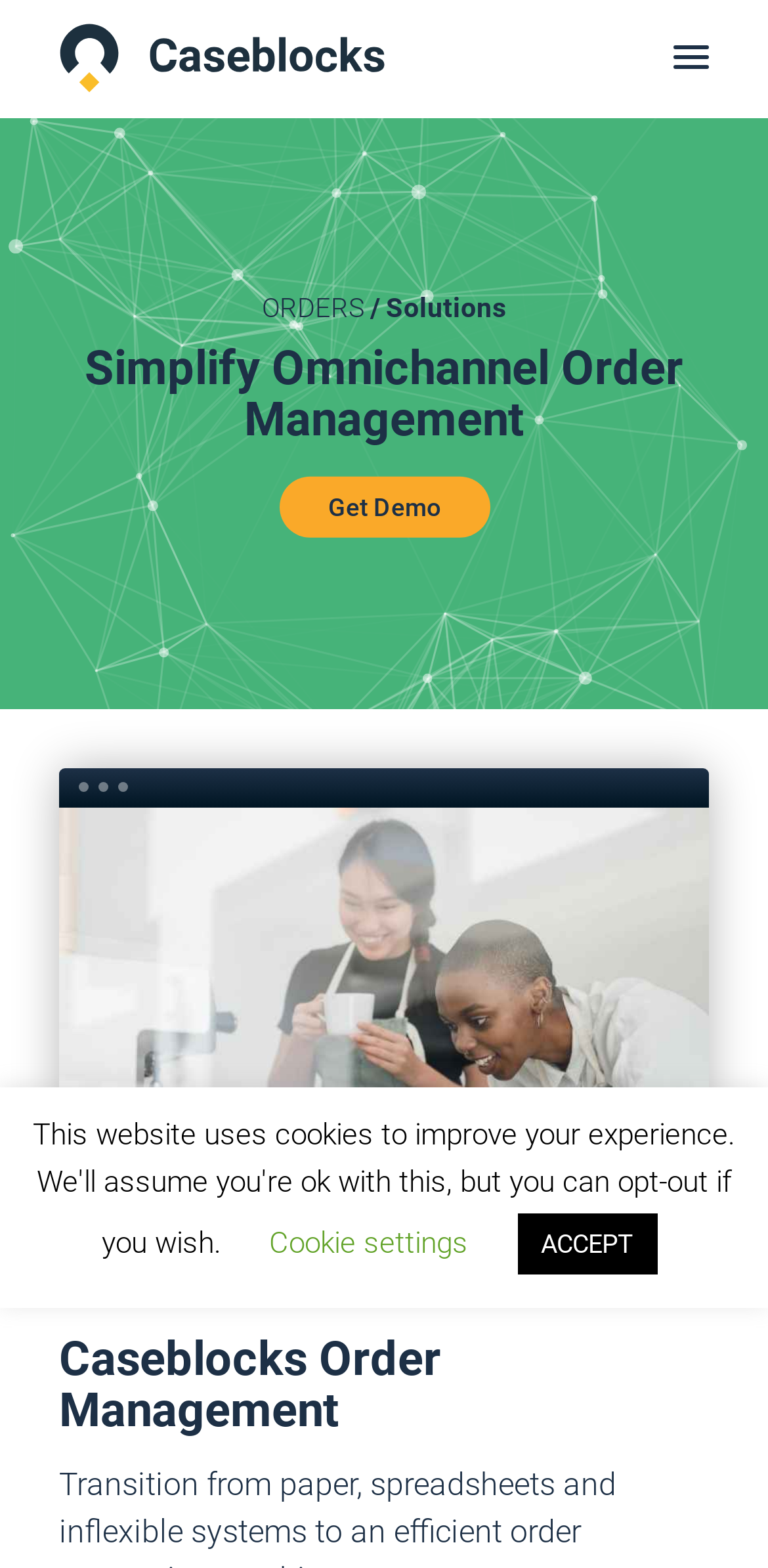Give a detailed account of the webpage, highlighting key information.

The webpage is about Caseblocks Order Management Software, with the company's logo displayed prominently at the top left corner of the page. Below the logo, there are two headings, "ORDERS / Solutions" and "Simplify Omnichannel Order Management", which are positioned side by side, spanning almost the entire width of the page. 

To the right of the second heading, there is a "Get Demo" link. Further down the page, there is a large image related to an order management system, taking up most of the page's width. Above this image, there is another heading, "Caseblocks Order Management", which is centered at the top of the image.

At the bottom of the page, there are two buttons, "Cookie settings" and "ACCEPT", positioned side by side, with the "Cookie settings" button on the left and the "ACCEPT" button on the right.